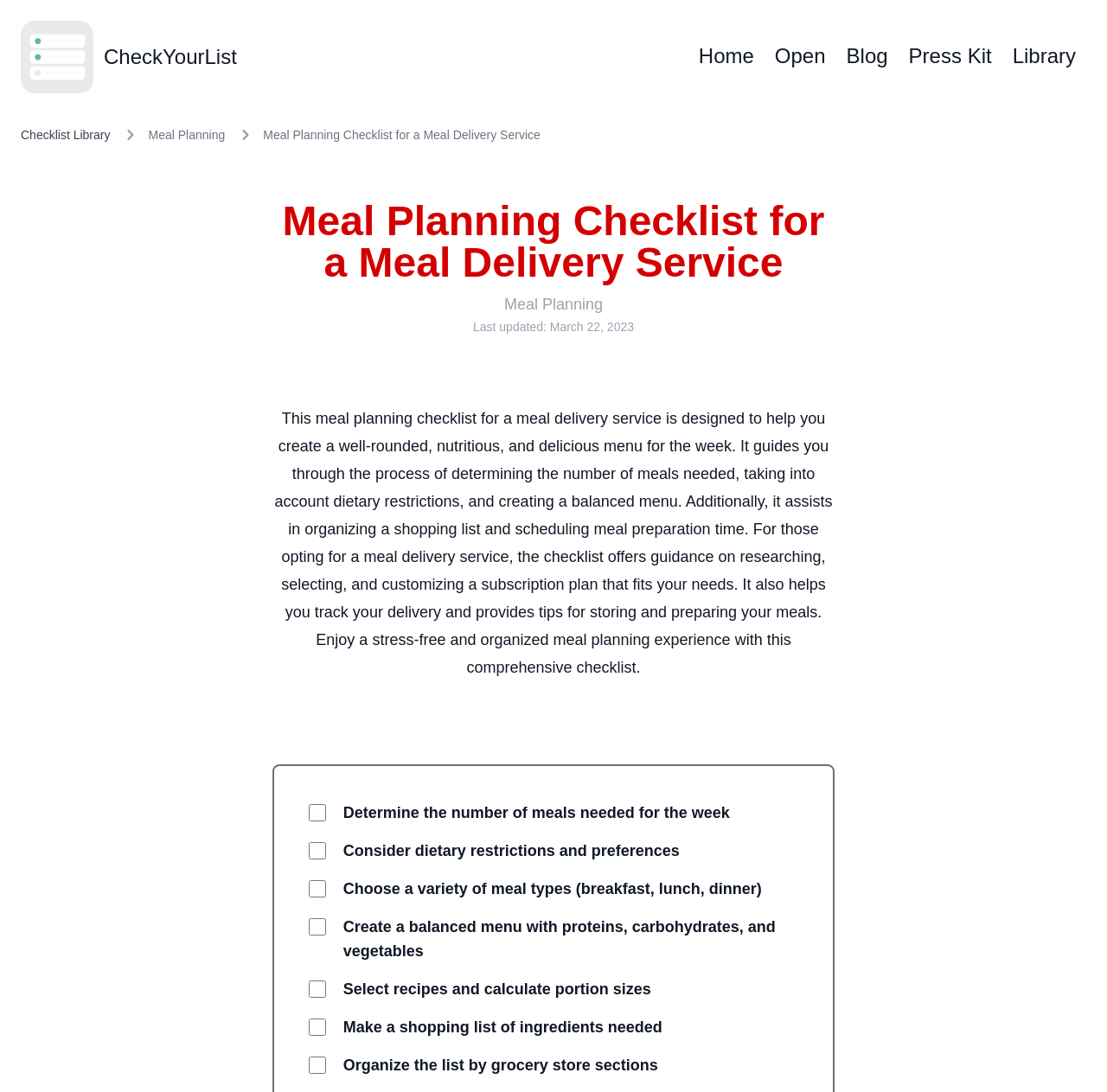How many meal types should be included in the menu?
Please give a detailed and thorough answer to the question, covering all relevant points.

According to the checklist, users should choose a variety of meal types, including breakfast, lunch, and dinner, to create a balanced and well-rounded menu.